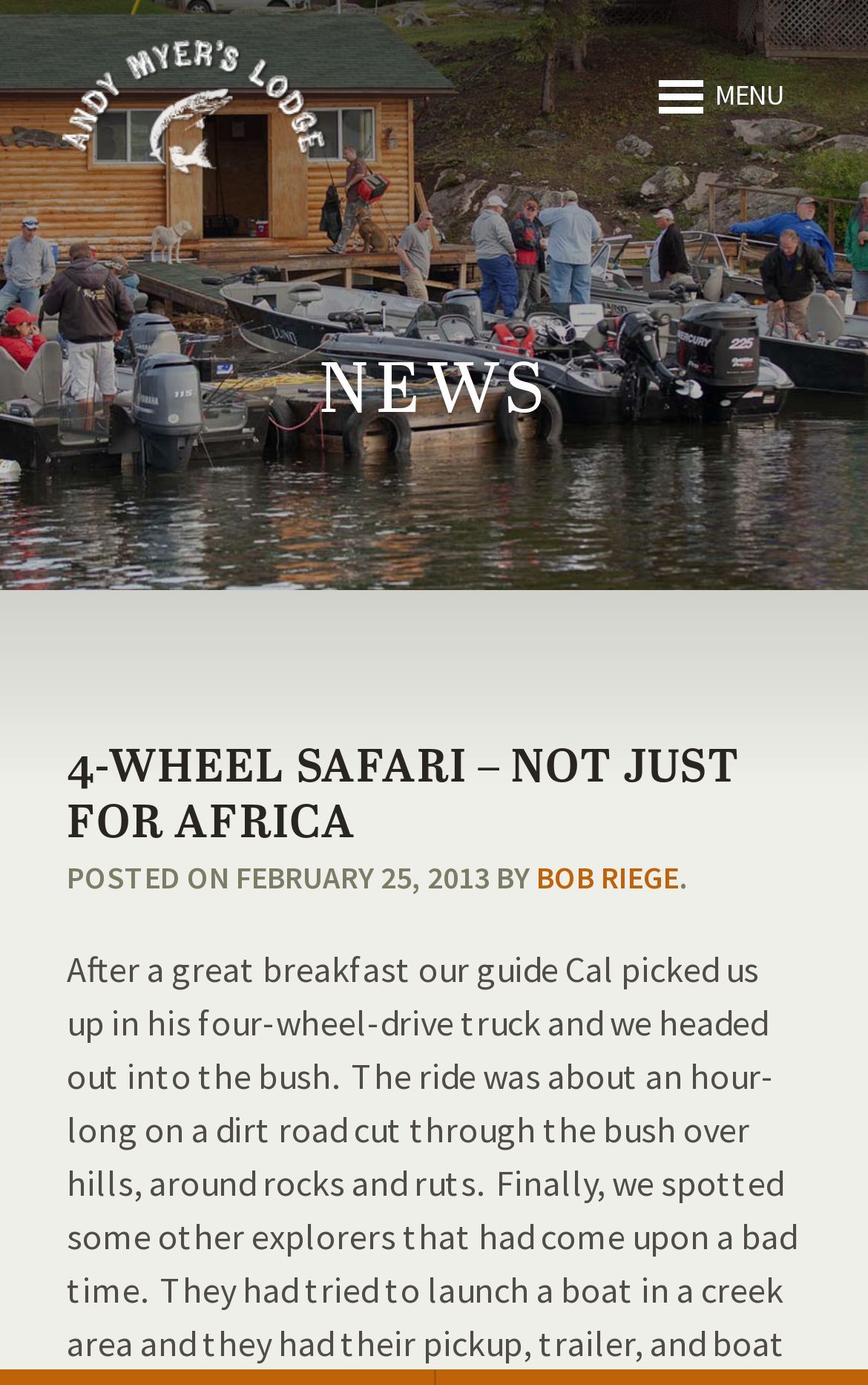What is the name of the lodge mentioned in the article?
Answer with a single word or phrase, using the screenshot for reference.

Andy Myers Lodge